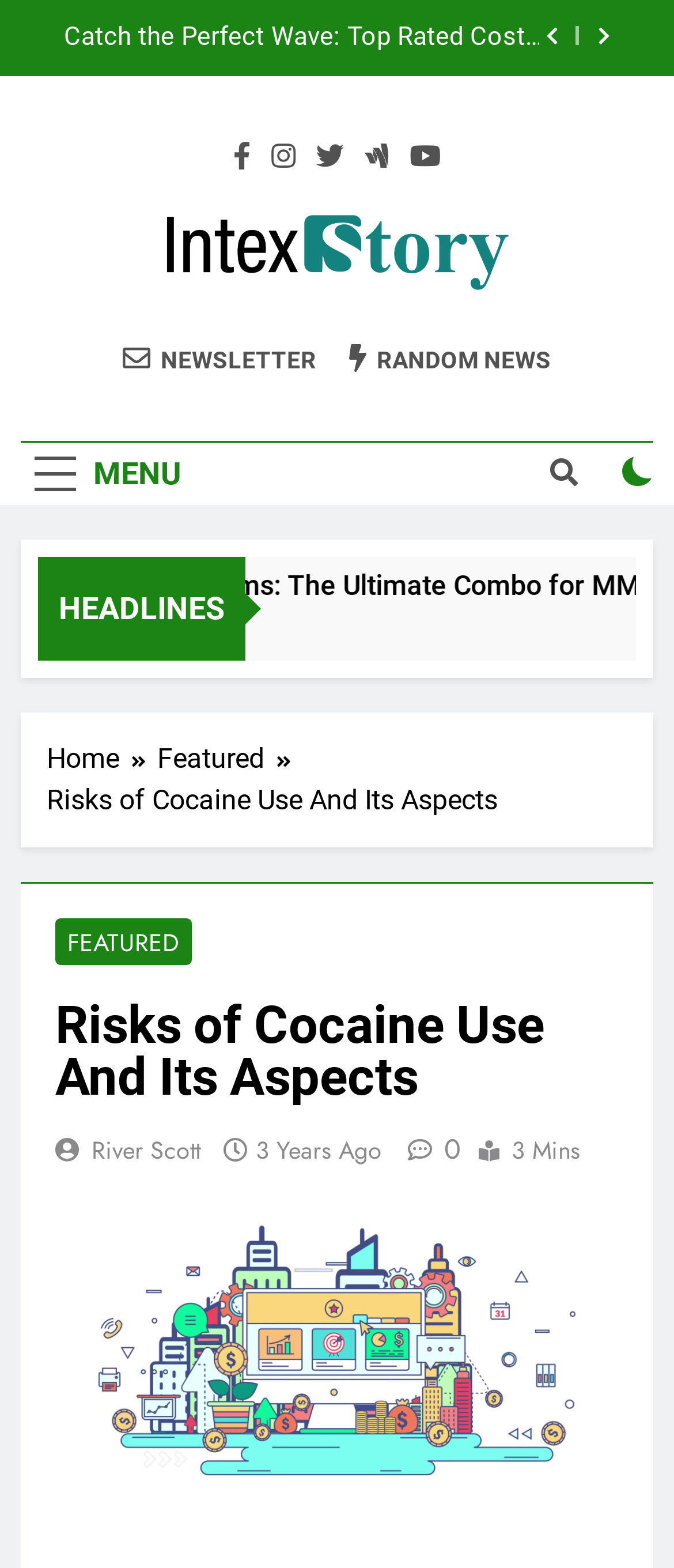How many social media links are there?
Answer the question with as much detail as possible.

I counted the number of social media links by looking at the links with icons such as '', '', '', '', and '', which are commonly used social media icons.